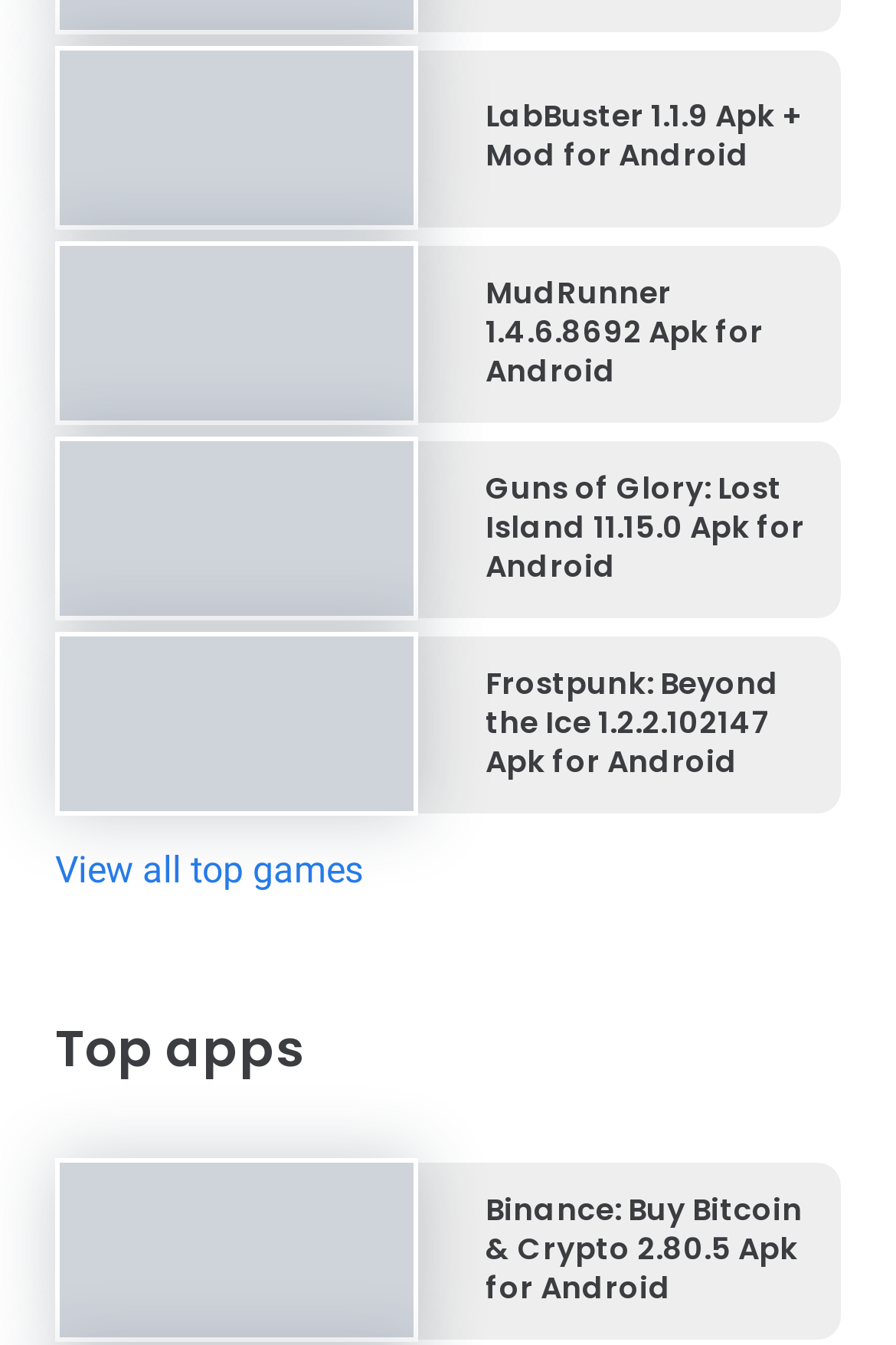Please determine the bounding box coordinates of the element to click in order to execute the following instruction: "Click on Guns of Glory: Lost Island 11.15.0 Apk for Android". The coordinates should be four float numbers between 0 and 1, specified as [left, top, right, bottom].

[0.067, 0.337, 0.462, 0.369]